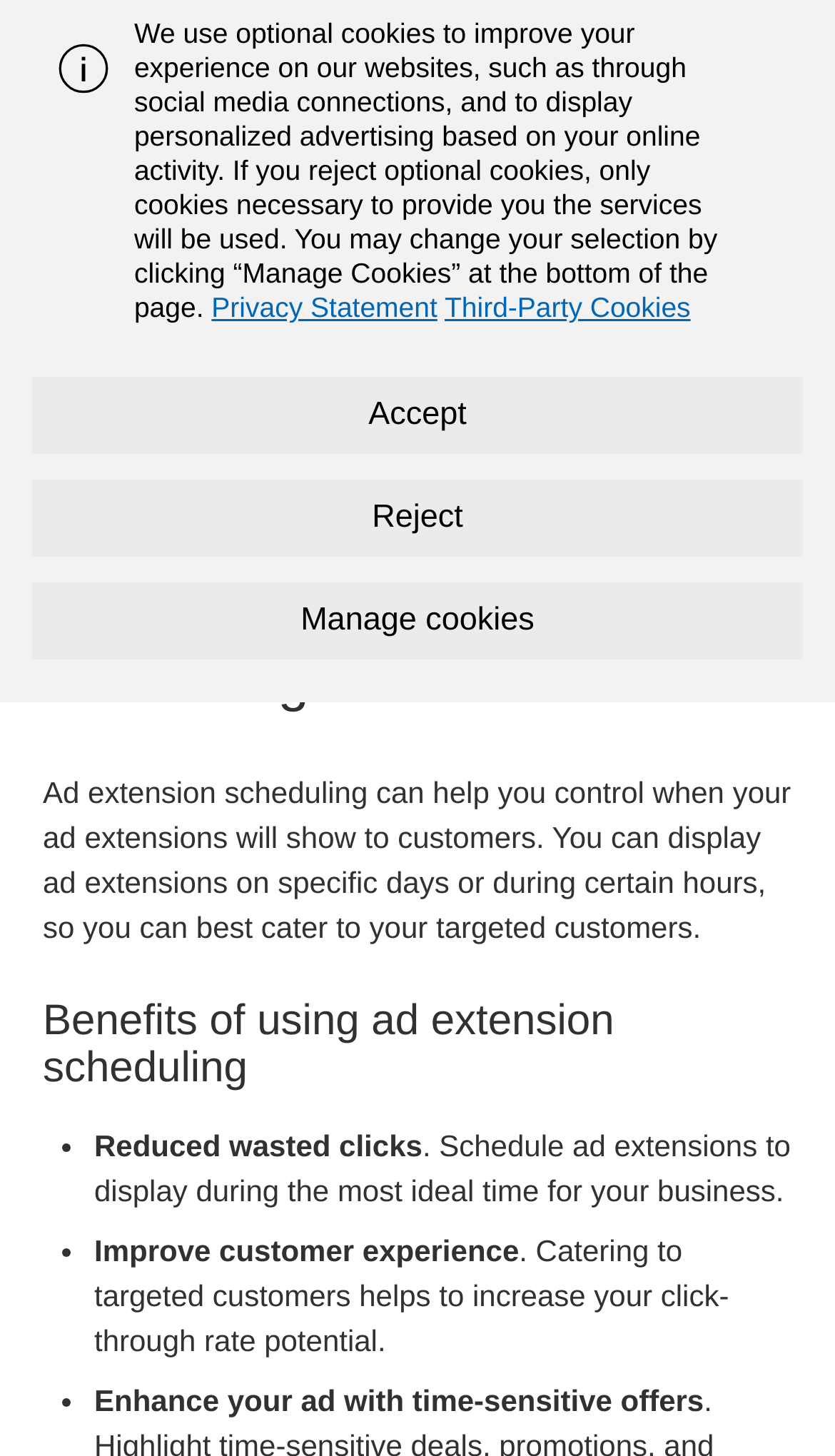Answer the question briefly using a single word or phrase: 
What can be displayed on specific days or hours?

Ad extensions